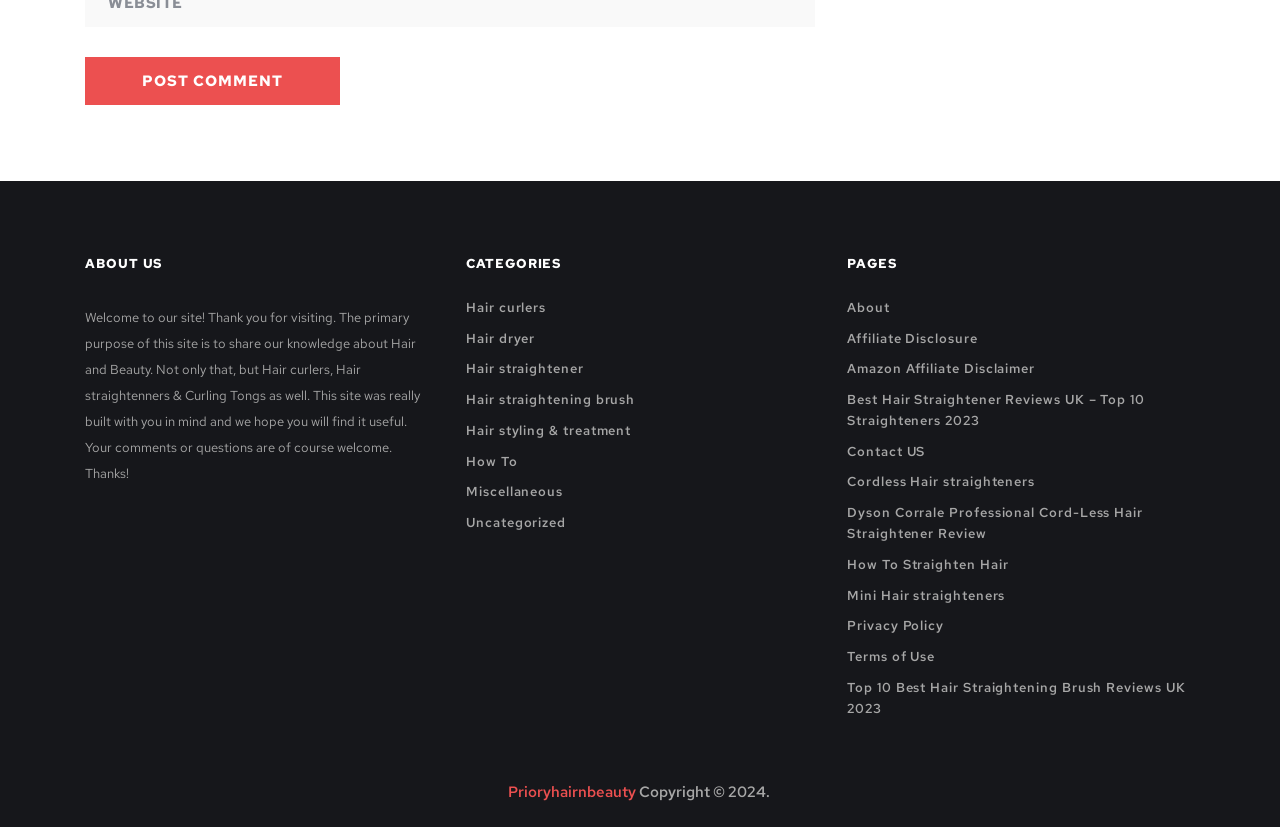What is the last category listed?
From the screenshot, provide a brief answer in one word or phrase.

Uncategorized